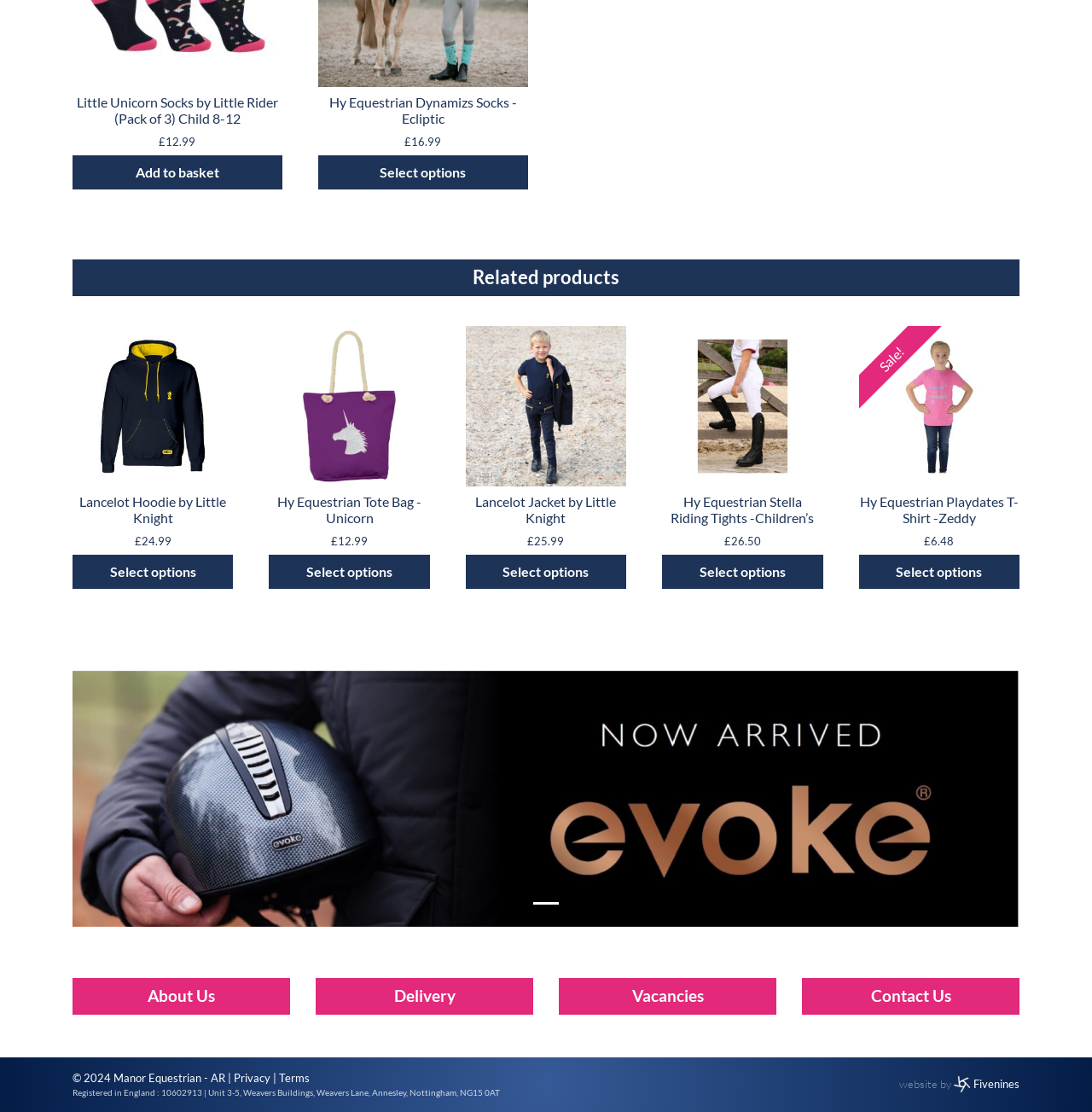Provide a brief response to the question below using a single word or phrase: 
What is the company name mentioned at the bottom of the webpage?

Manor Equestrian